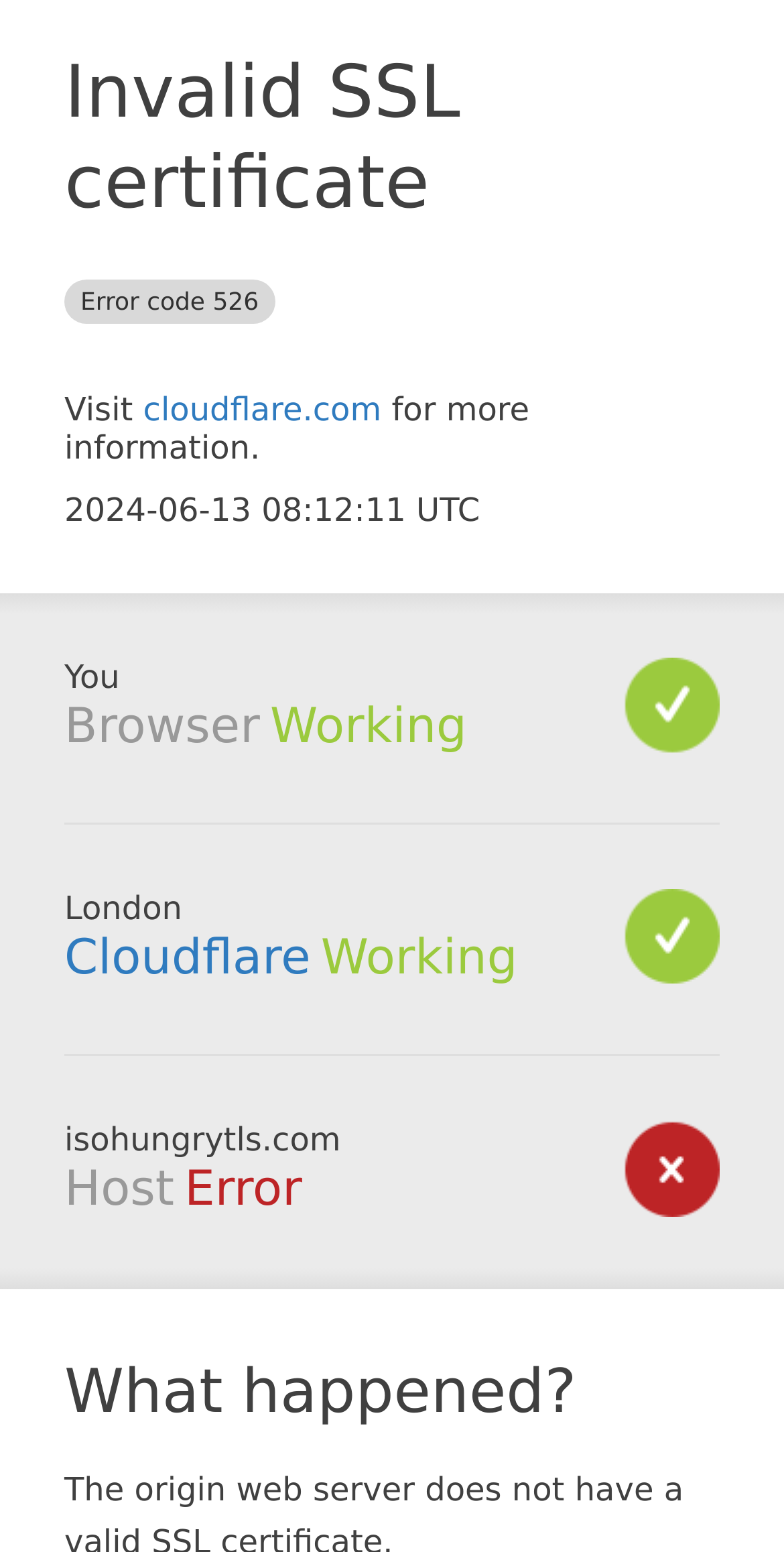What is the error code?
Using the image as a reference, answer the question with a short word or phrase.

526